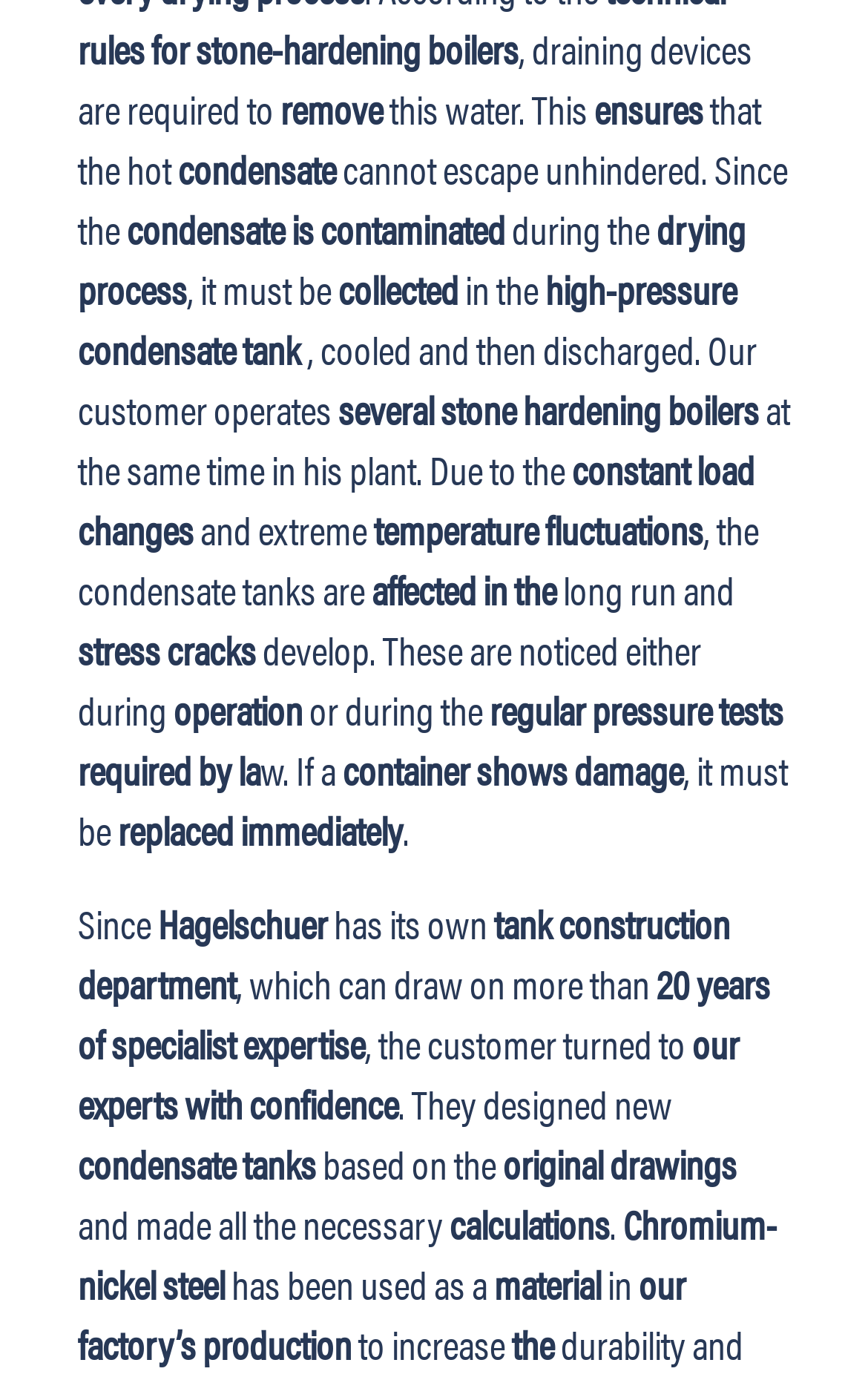Specify the bounding box coordinates of the element's region that should be clicked to achieve the following instruction: "Click on 'Service & repair'". The bounding box coordinates consist of four float numbers between 0 and 1, in the format [left, top, right, bottom].

[0.103, 0.931, 0.362, 0.988]